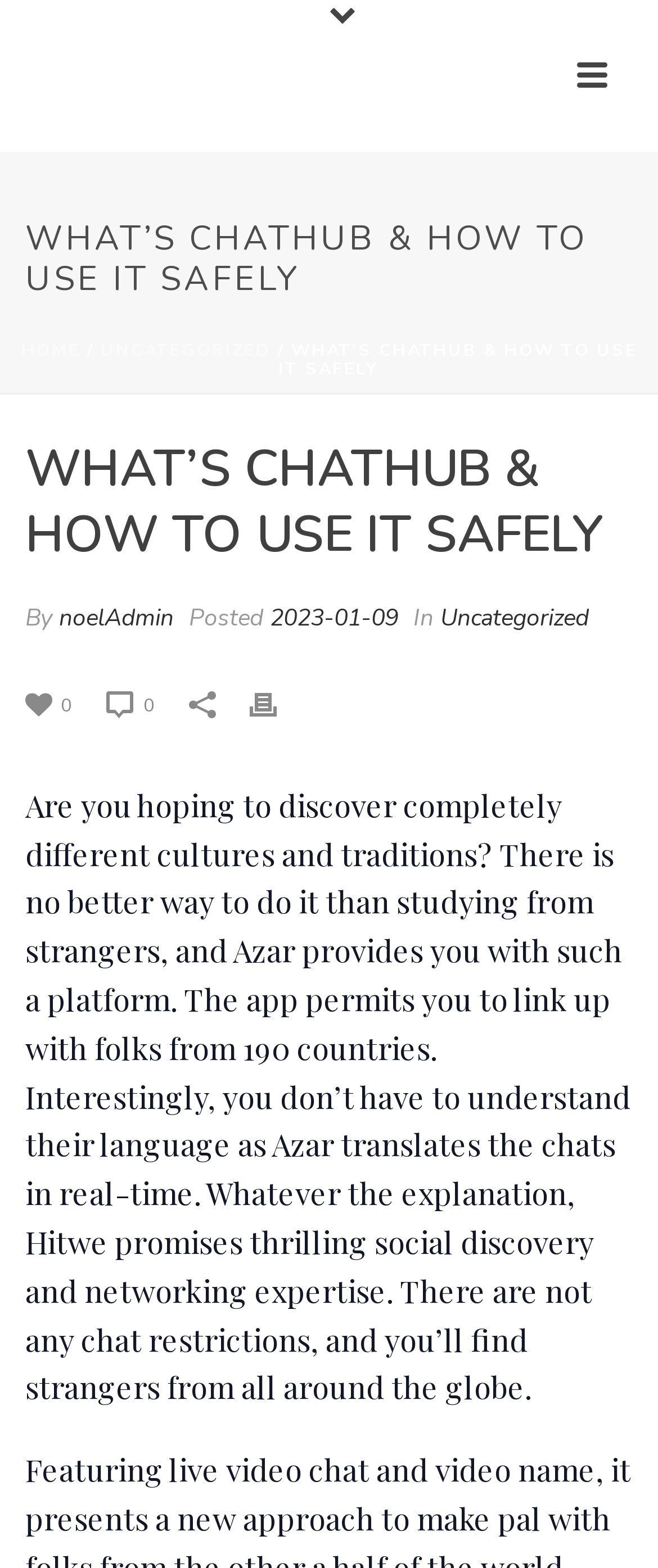Give a concise answer using only one word or phrase for this question:
What is the purpose of the Azar app?

To discover different cultures and traditions